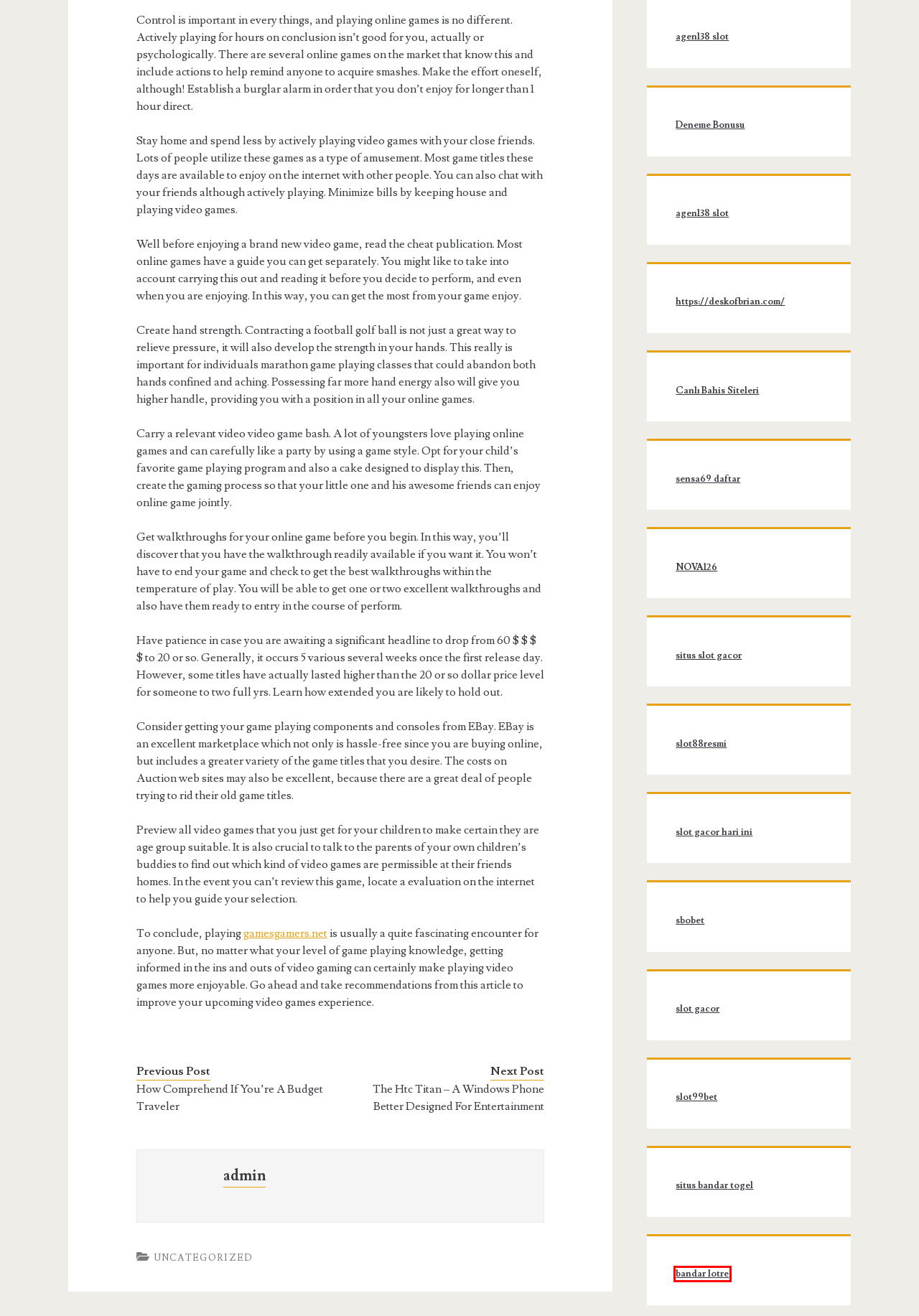You have received a screenshot of a webpage with a red bounding box indicating a UI element. Please determine the most fitting webpage description that matches the new webpage after clicking on the indicated element. The choices are:
A. 無料オンラインゲーム＠GamesGamers.net ｜誰でも簡単に遊べる！
B. Daftar 10 Bandar Togel Online Terpercaya dan Terlengkap di Indonesia
C. How Comprehend If You’re A Budget Traveler – Lap Top Clty
D. Uncategorized – Lap Top Clty
E. Lap Top Clty
F. Bandarlotre : Login - Daftar Bandar Lotre Online Terpercaya
G. SBOBET > Situs Agen Judi Bola Online Terpercaya SBOBET88
H. The Htc Titan – A Windows Phone Better Designed For Entertainment – Lap Top Clty

F